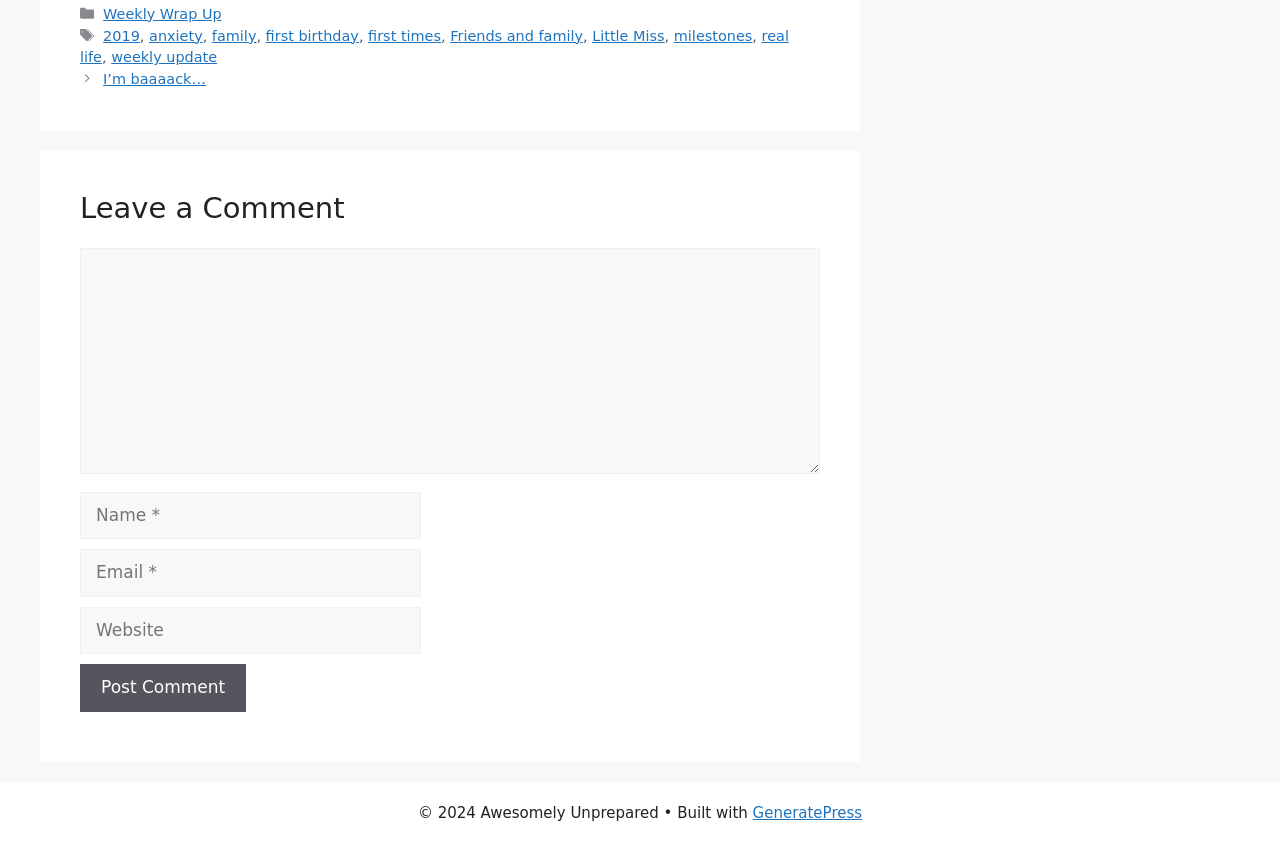What is the purpose of the comment section?
Based on the screenshot, provide a one-word or short-phrase response.

Leave a comment